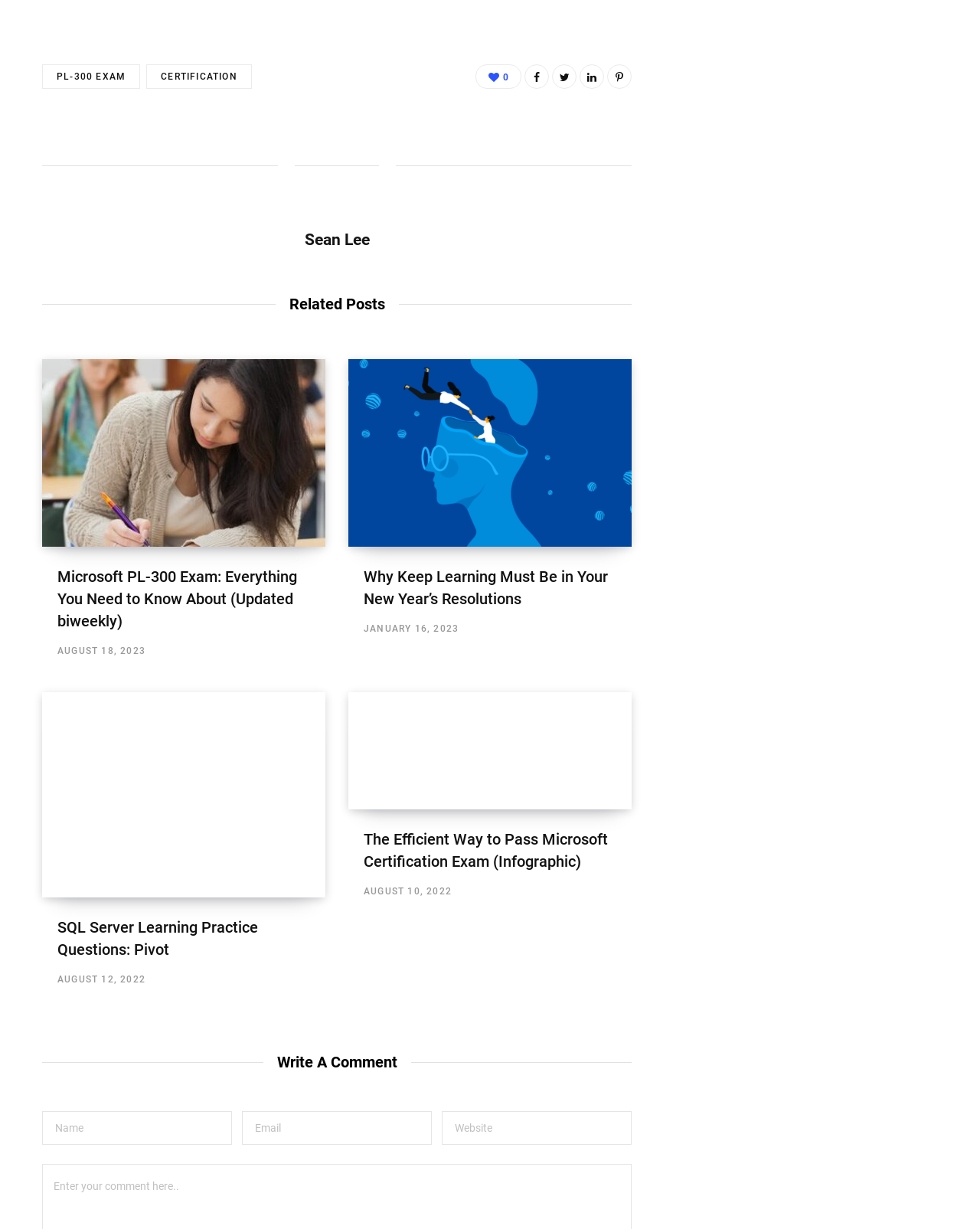Please identify the bounding box coordinates of the region to click in order to complete the given instruction: "Write a comment". The coordinates should be four float numbers between 0 and 1, i.e., [left, top, right, bottom].

[0.043, 0.855, 0.645, 0.873]